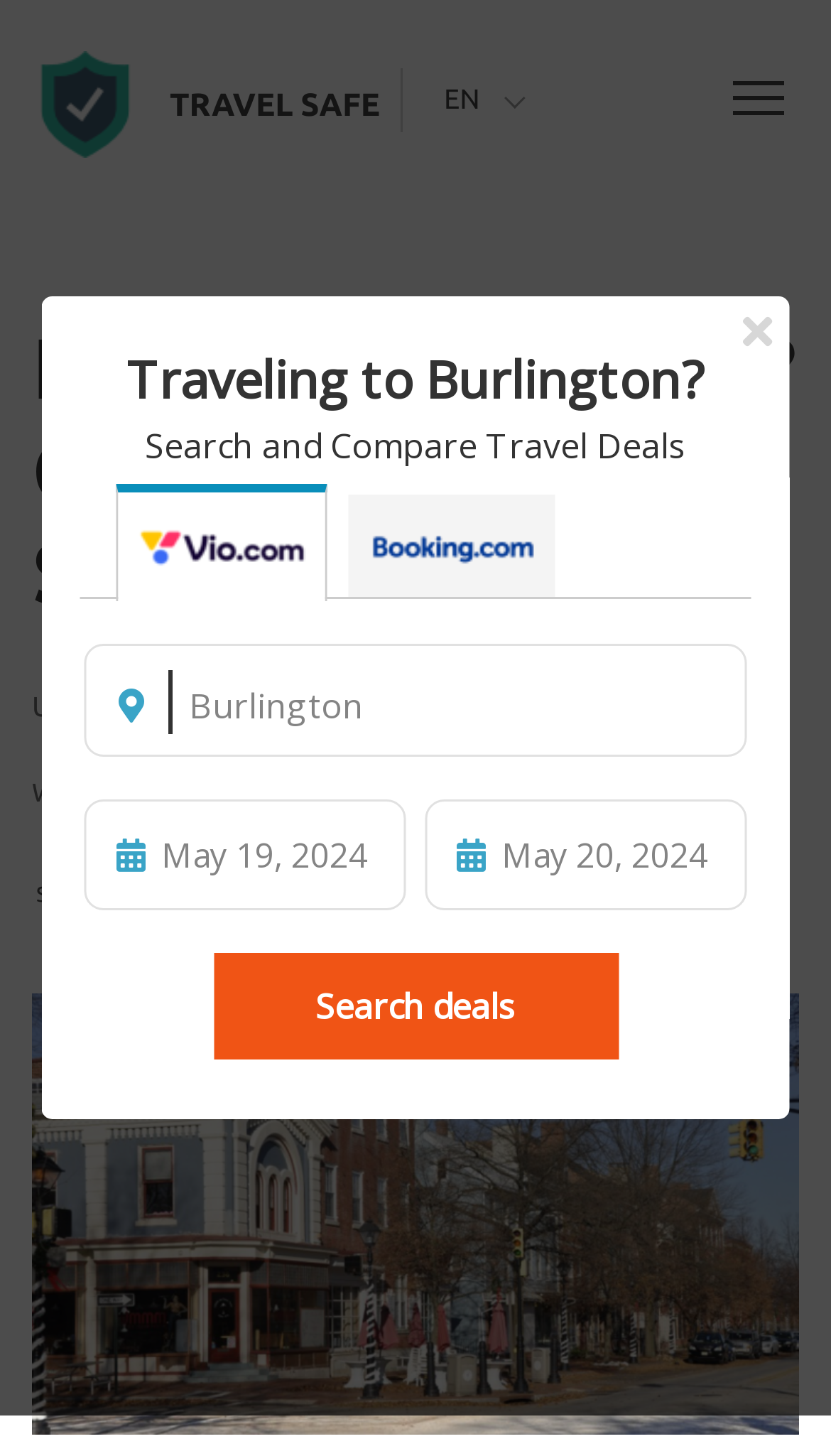Provide the bounding box coordinates of the UI element this sentence describes: "Kid's Book reviews".

None